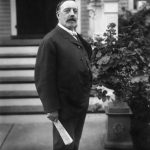Elaborate on all the elements present in the image.

This image features William Horlick, a prominent figure known as the father of malted milk, captured in Racine, Wisconsin, around 1910. He is depicted standing confidently, holding a document, and dressed in formal attire typical of the era. The background includes a glimpse of a home entrance with steps and lush greenery, suggesting a well-kept environment. This photograph is courtesy of the Wisconsin Historical Society, illustrating the significance of Horlick’s contributions to the food industry, particularly his invention of malted milk, which played a crucial role in infant nutrition and beyond.